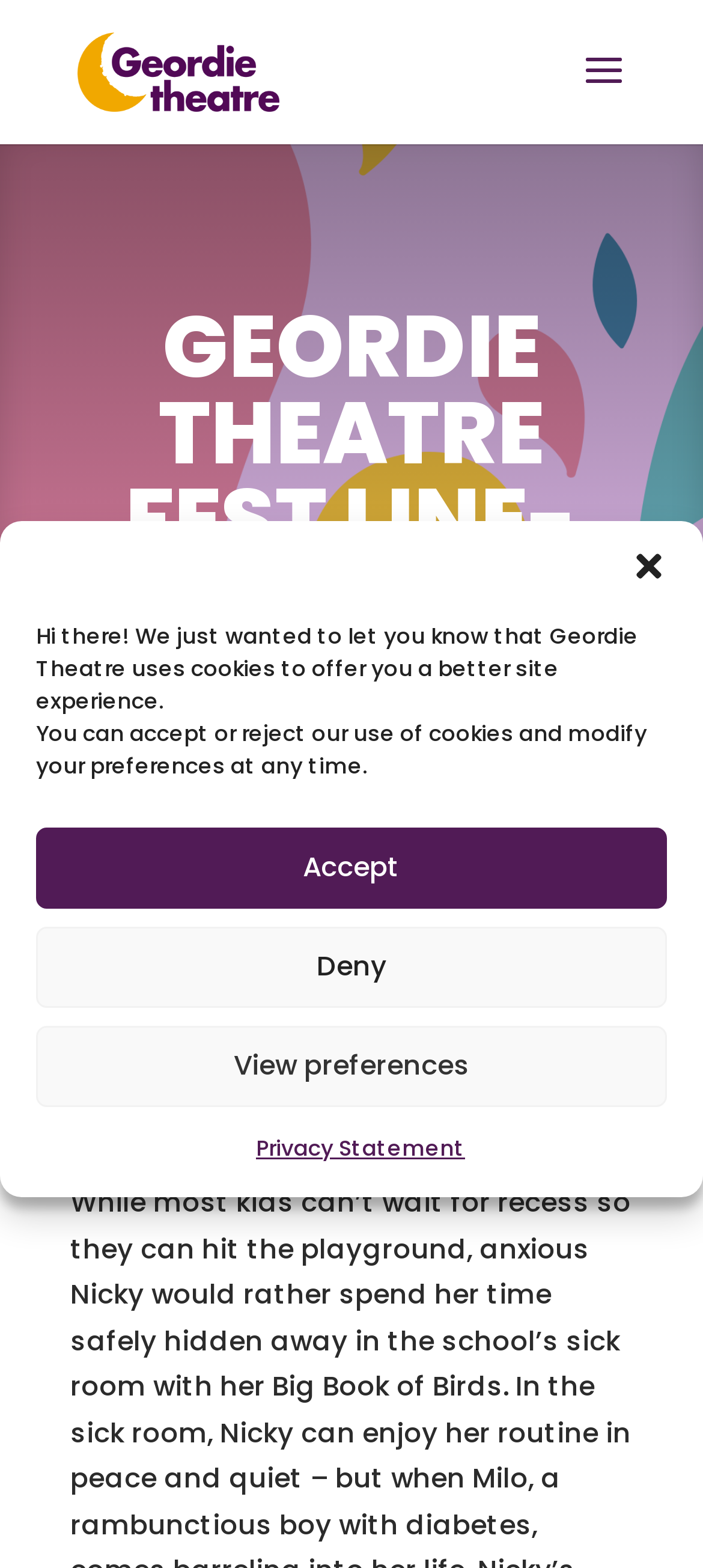Determine the primary headline of the webpage.

GEORDIE THEATRE FEST LINE-UP